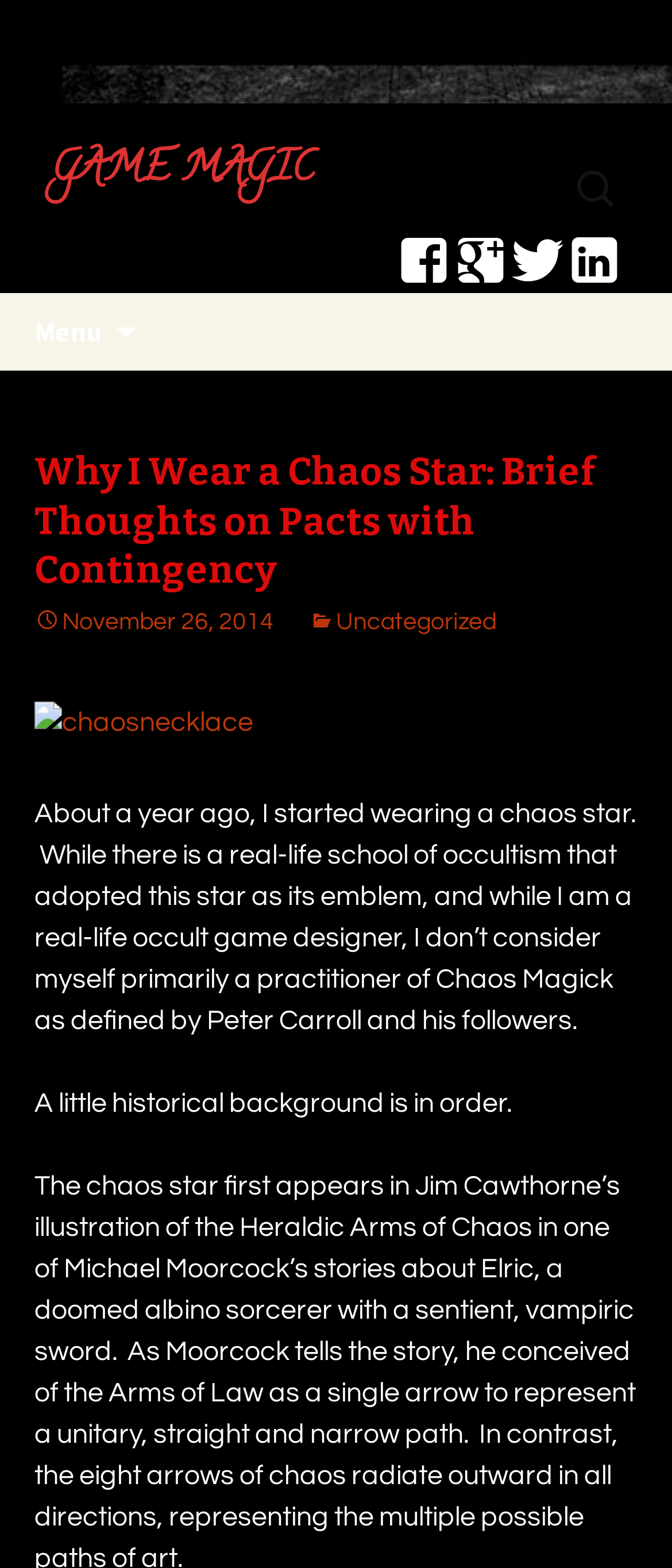What is the image about?
Examine the image and give a concise answer in one word or a short phrase.

chaos necklace